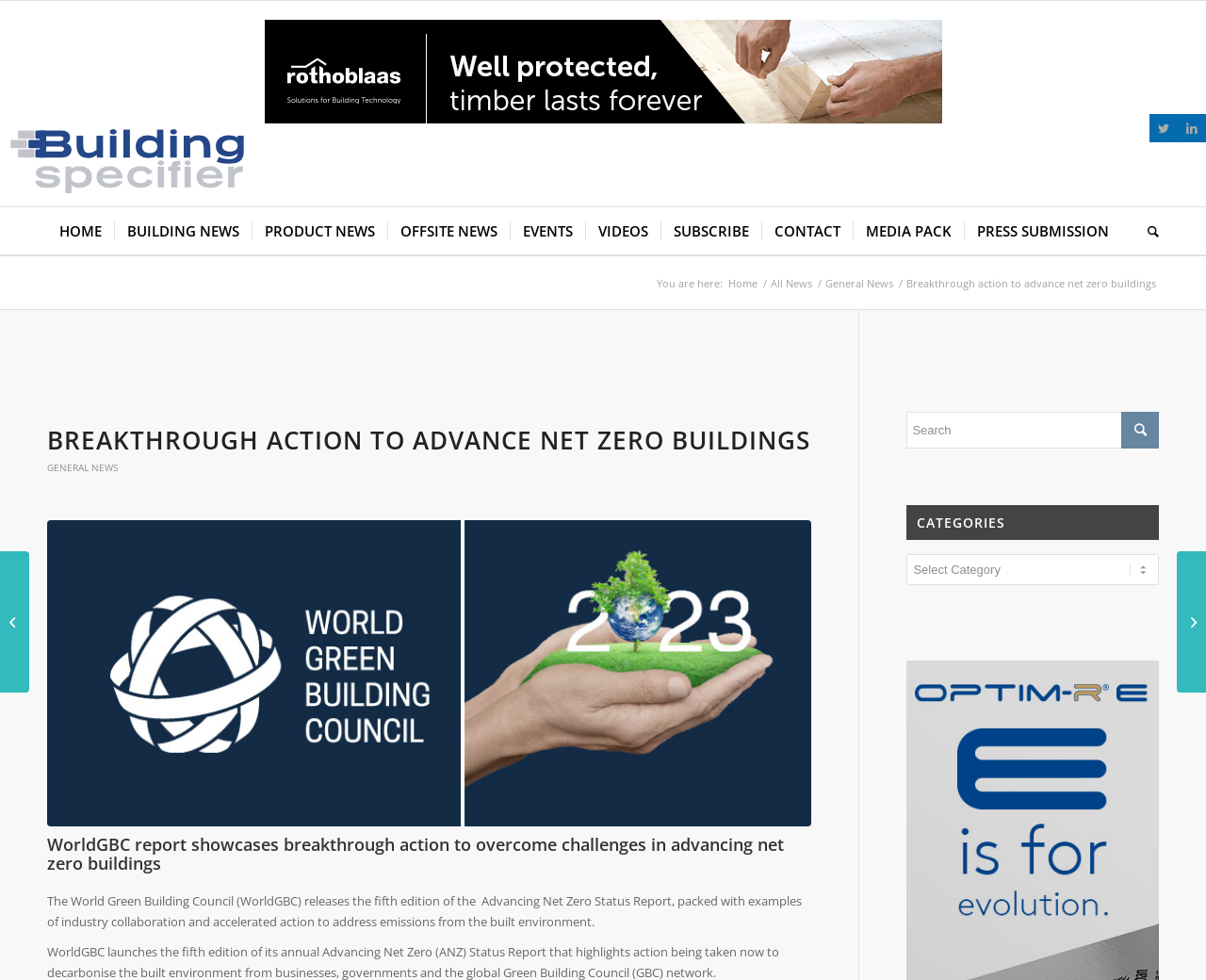Offer a comprehensive description of the webpage’s content and structure.

The webpage appears to be a news article page from Building Specifier, a website focused on building and construction news. At the top of the page, there is a logo image with the text "Building Specifier" next to it, which is also a link. Below the logo, there are several links to social media platforms, including Twitter and LinkedIn.

The main navigation menu is located below the social media links, with options such as "HOME", "BUILDING NEWS", "PRODUCT NEWS", "OFFSITE NEWS", "EVENTS", "VIDEOS", "SUBSCRIBE", "CONTACT", "MEDIA PACK", and "PRESS SUBMISSION". These links are arranged horizontally across the page.

Below the navigation menu, there is a breadcrumb trail indicating the current page's location, with links to "Home" and "All News". The main article title, "Breakthrough action to advance net zero buildings", is displayed prominently, with a smaller subheading "GENERAL NEWS" below it.

The article itself is divided into sections, with headings such as "BREAKTHROUGH ACTION TO ADVANCE NET ZERO BUILDINGS" and "WorldGBC report showcases breakthrough action to overcome challenges in advancing net zero buildings". The article text is accompanied by a button with an arrow icon and a search textbox.

On the right side of the page, there is a section labeled "CATEGORIES" with a dropdown combobox allowing users to select from various categories. Below this section, there are two advertisements, one for SFS and another for Adveco's FUSION electric water heating system.